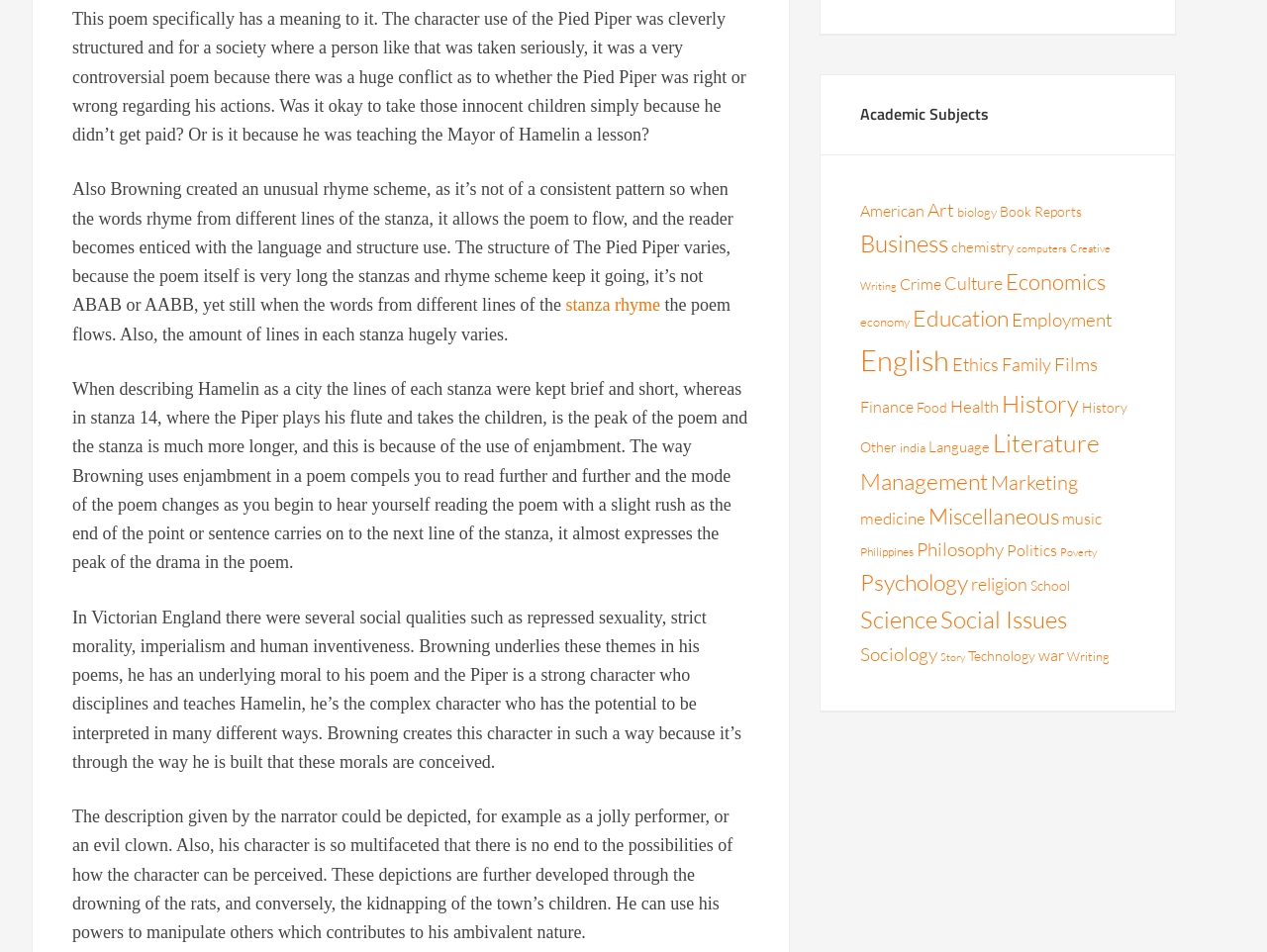From the details in the image, provide a thorough response to the question: How many stanzas are in the poem?

I read through the poem analysis texts and found that the number of stanzas in the poem varies, with some stanzas having a few lines and others having many lines, and the use of enjambment also affects the stanza structure.